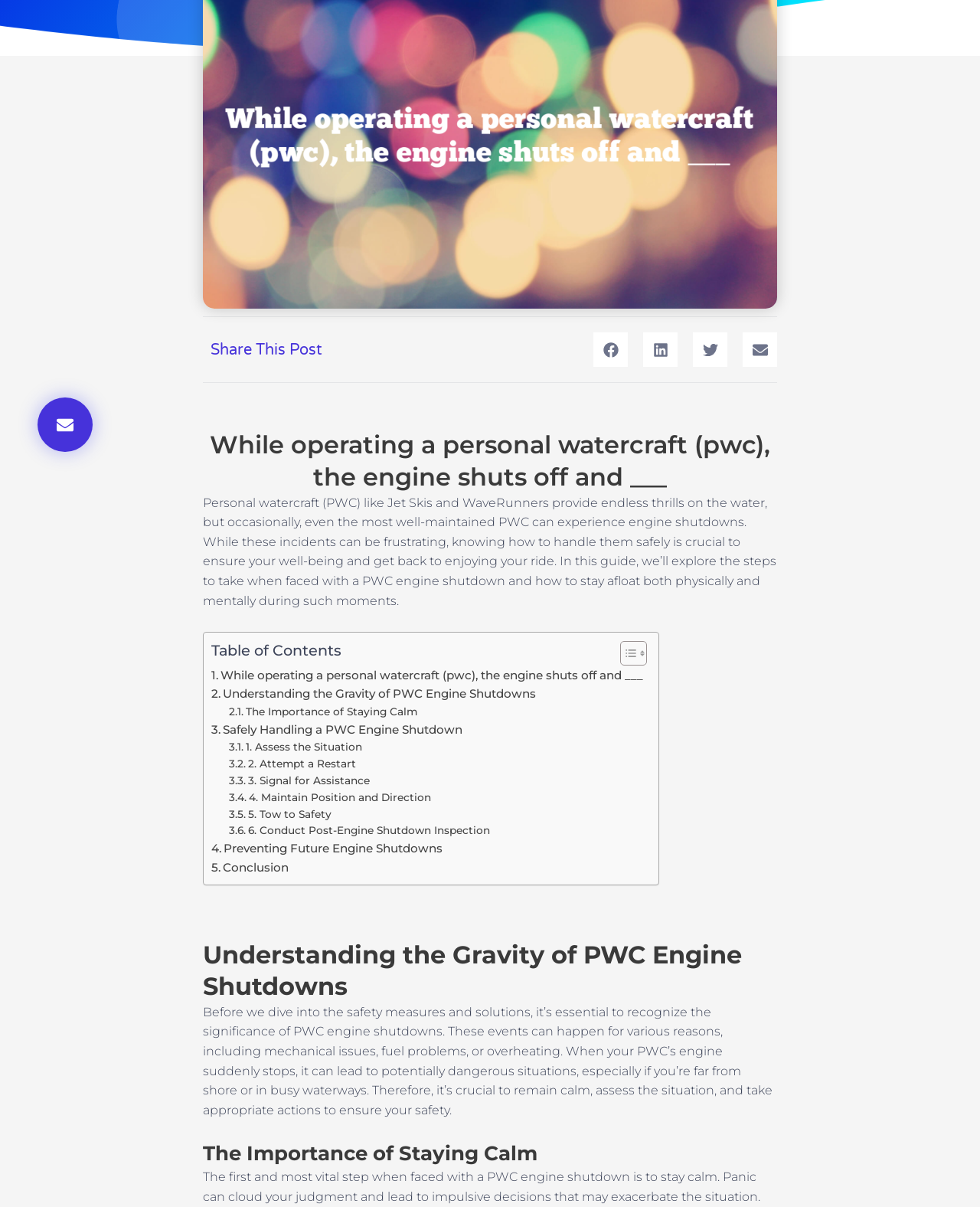Identify the bounding box for the UI element specified in this description: "aria-label="Share on facebook"". The coordinates must be four float numbers between 0 and 1, formatted as [left, top, right, bottom].

[0.605, 0.275, 0.641, 0.304]